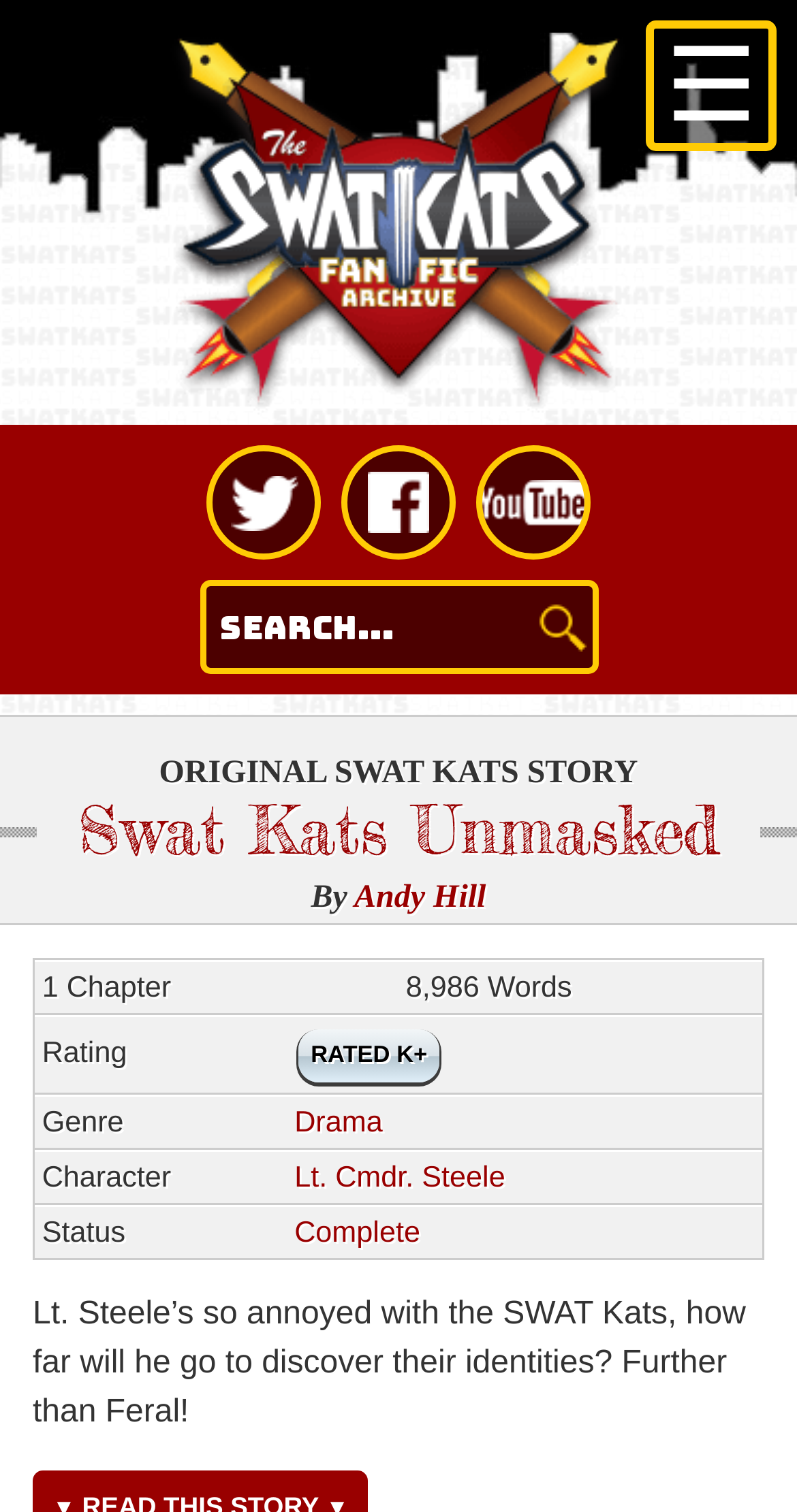What is the rating of the story?
Observe the image and answer the question with a one-word or short phrase response.

RATED K+